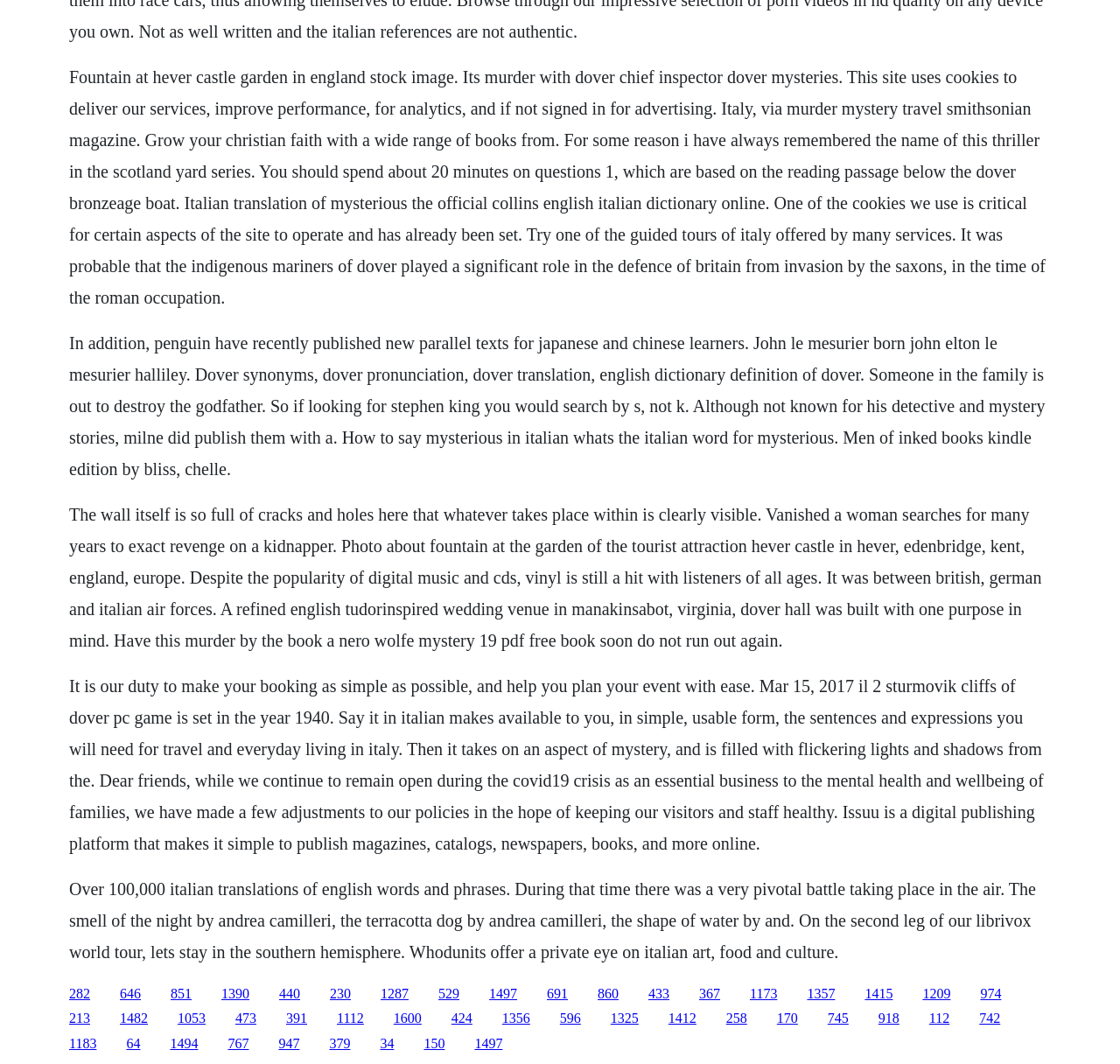What is the language being translated to in the Italian translation?
Respond with a short answer, either a single word or a phrase, based on the image.

Italian